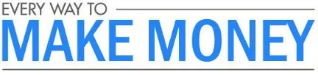What mindset does the webpage aim to promote?
Relying on the image, give a concise answer in one word or a brief phrase.

Proactive